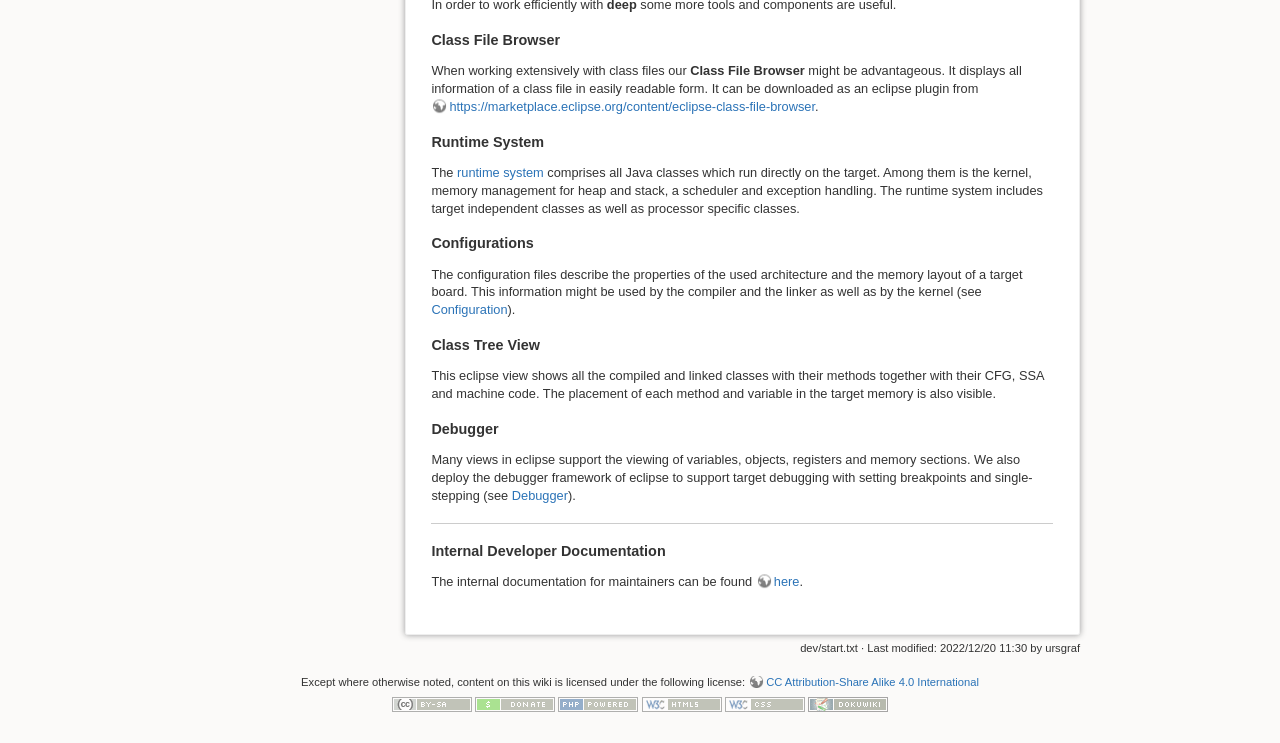Identify the bounding box of the HTML element described as: "alt="CC Attribution-Share Alike 4.0 International"".

[0.306, 0.938, 0.369, 0.955]